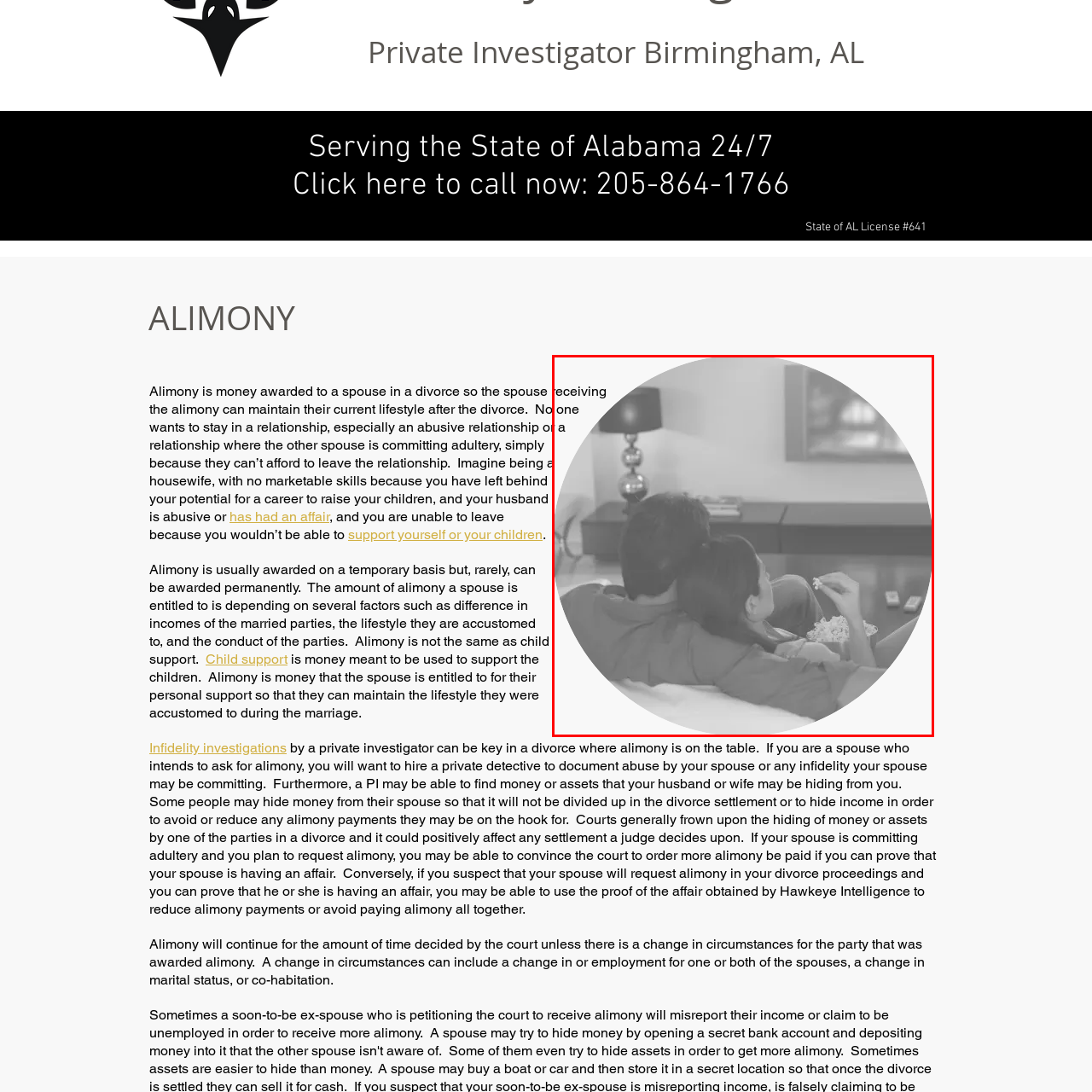Using the image highlighted in the red border, answer the following question concisely with a word or phrase:
What is the source of light in the scene?

A table lamp